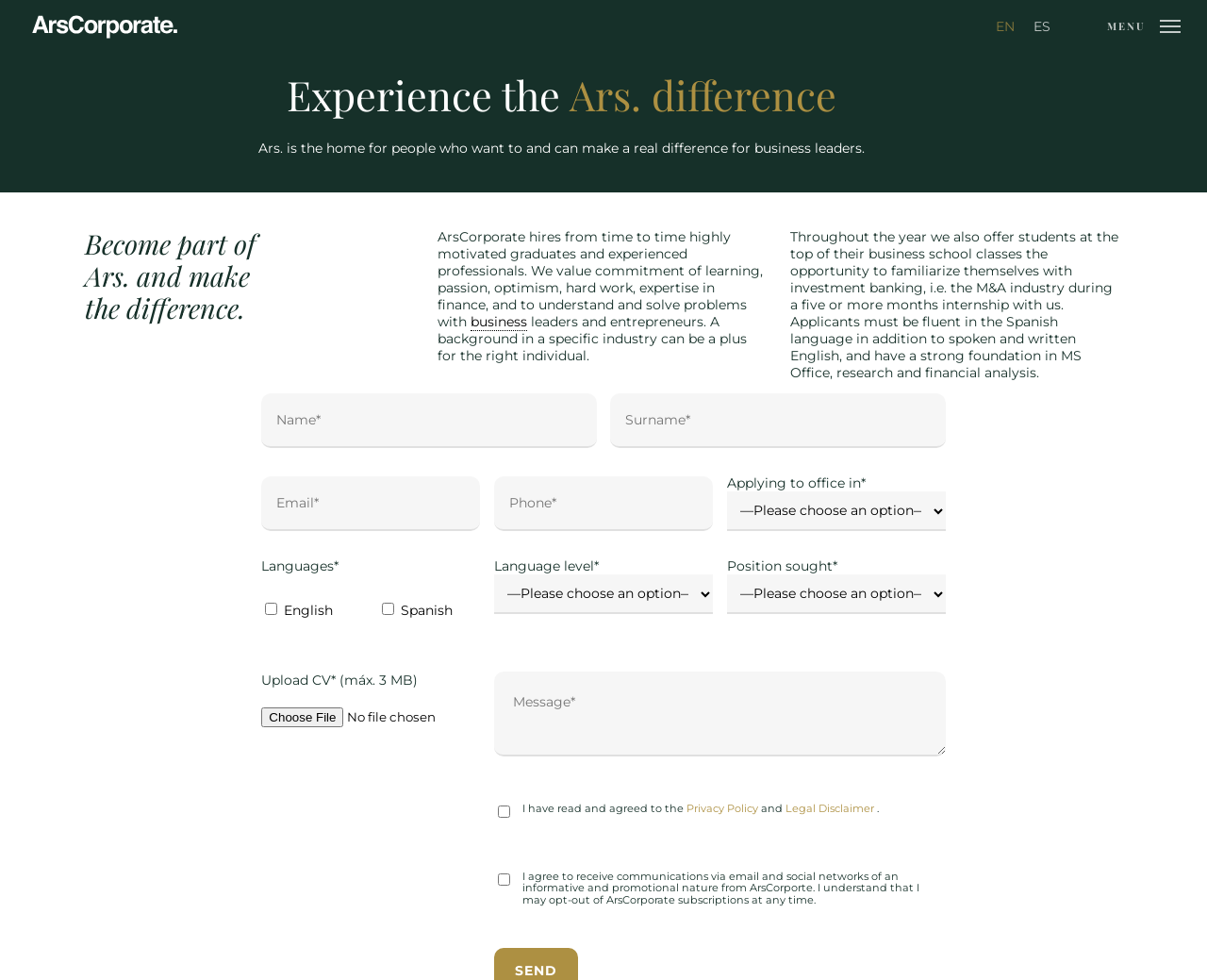Locate the UI element described by name="first-name" placeholder="Name*" in the provided webpage screenshot. Return the bounding box coordinates in the format (top-left x, top-left y, bottom-right x, bottom-right y), ensuring all values are between 0 and 1.

[0.217, 0.4, 0.494, 0.456]